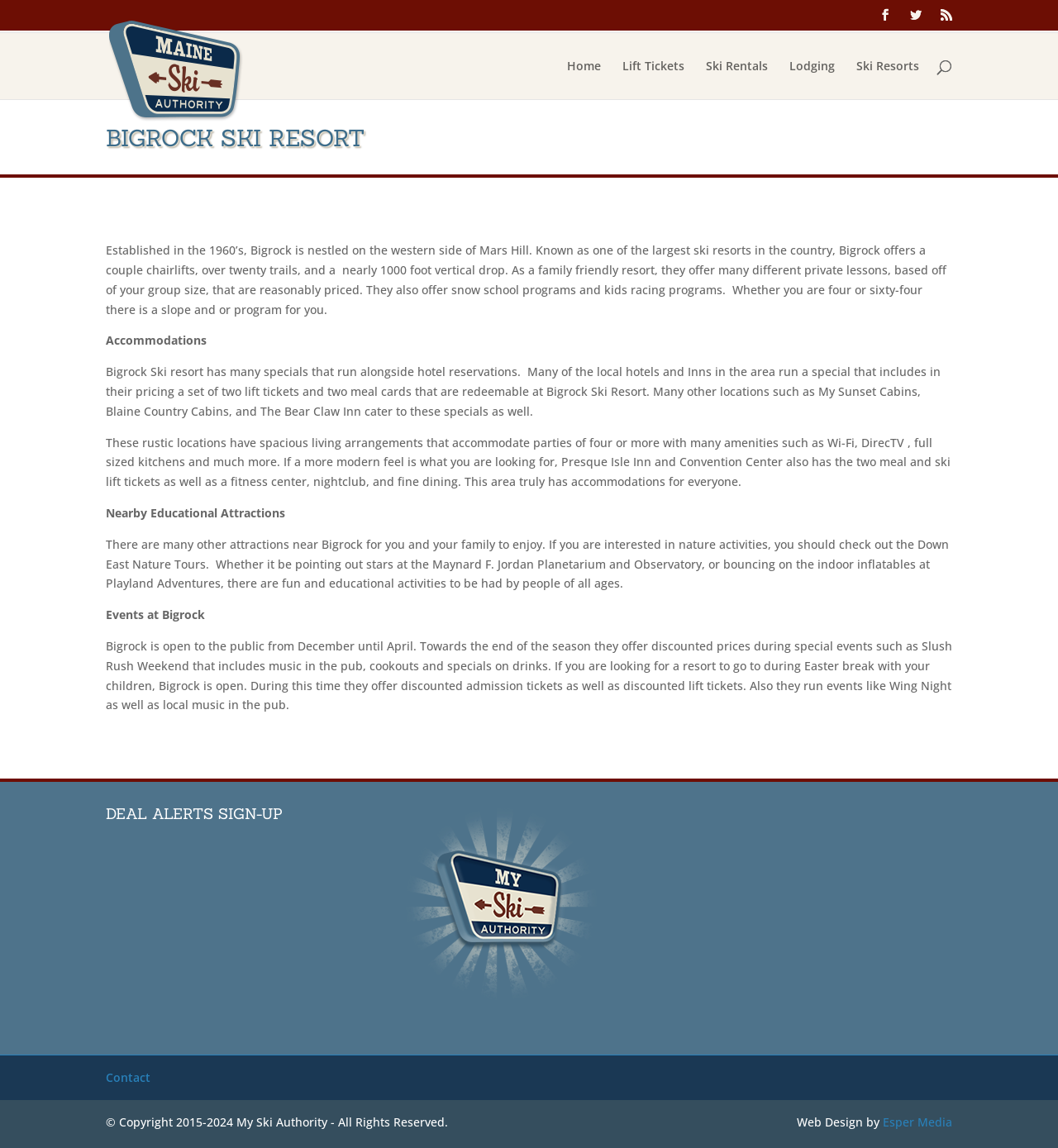How many chairlifts does Bigrock offer?
Using the image provided, answer with just one word or phrase.

a couple